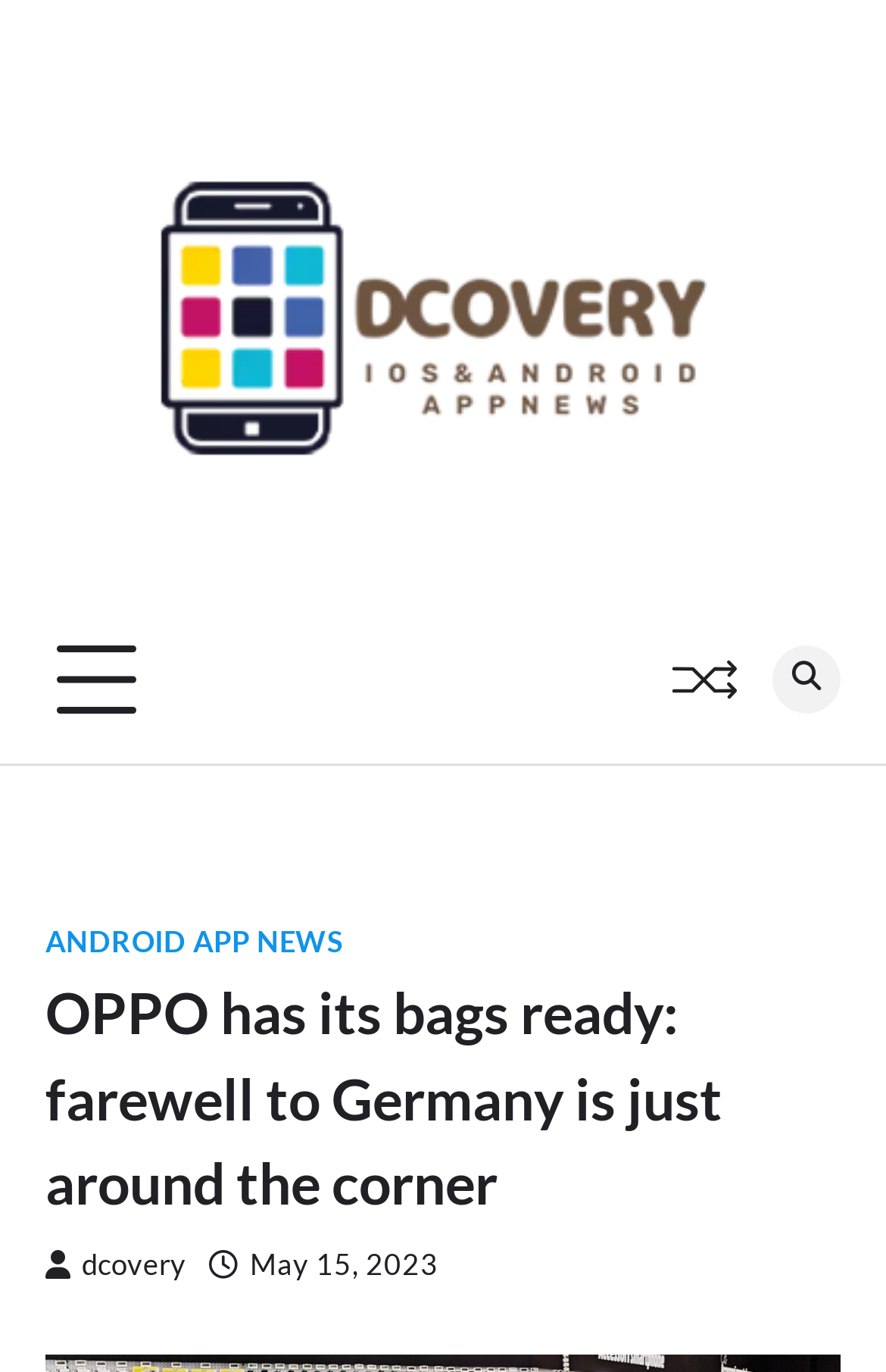Bounding box coordinates are specified in the format (top-left x, top-left y, bottom-right x, bottom-right y). All values are floating point numbers bounded between 0 and 1. Please provide the bounding box coordinate of the region this sentence describes: Edifício Mouzinho de Albuquerque

None